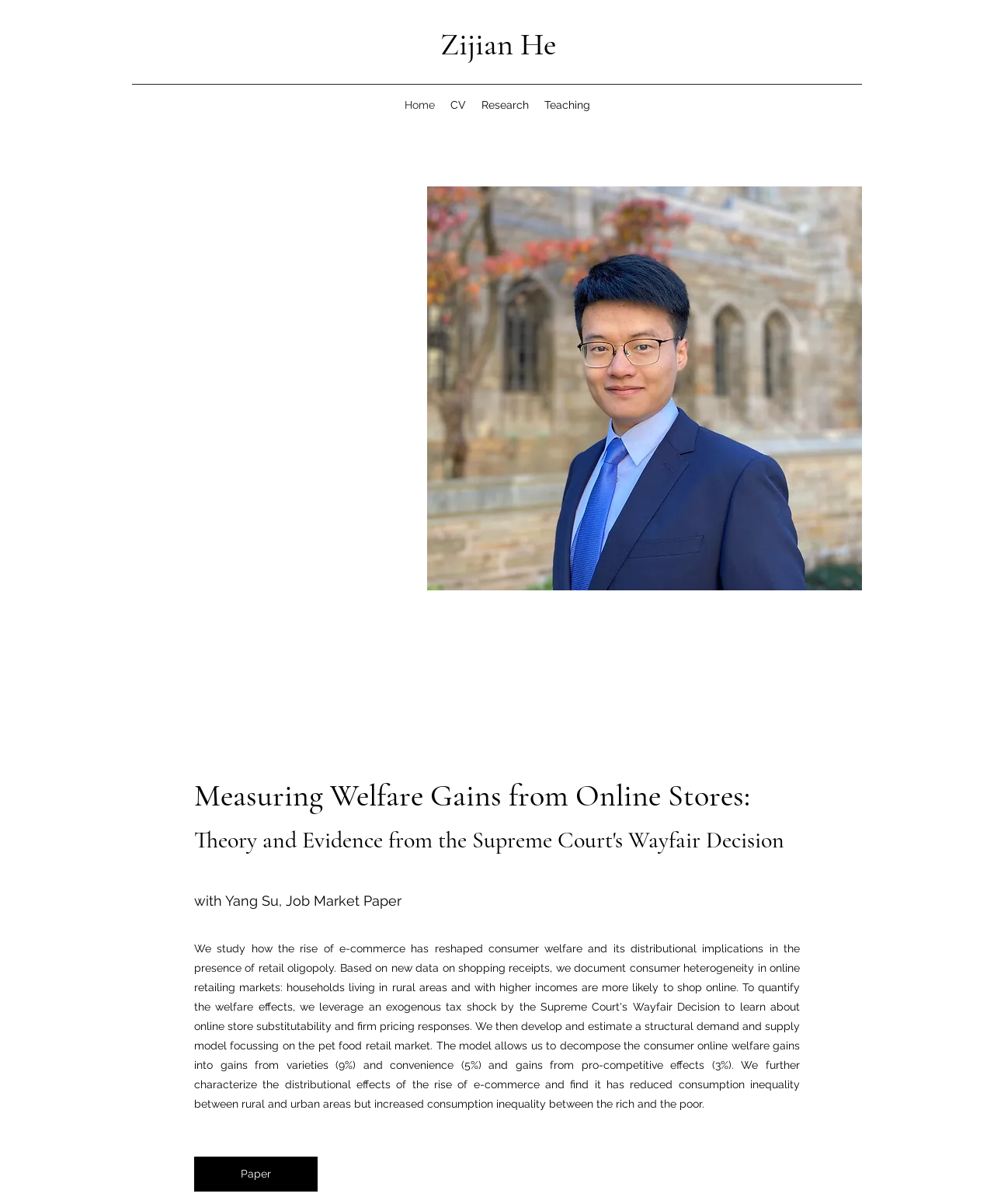What is the name of the image on the webpage?
Using the image, answer in one word or phrase.

He_Zijian_corp.JPG